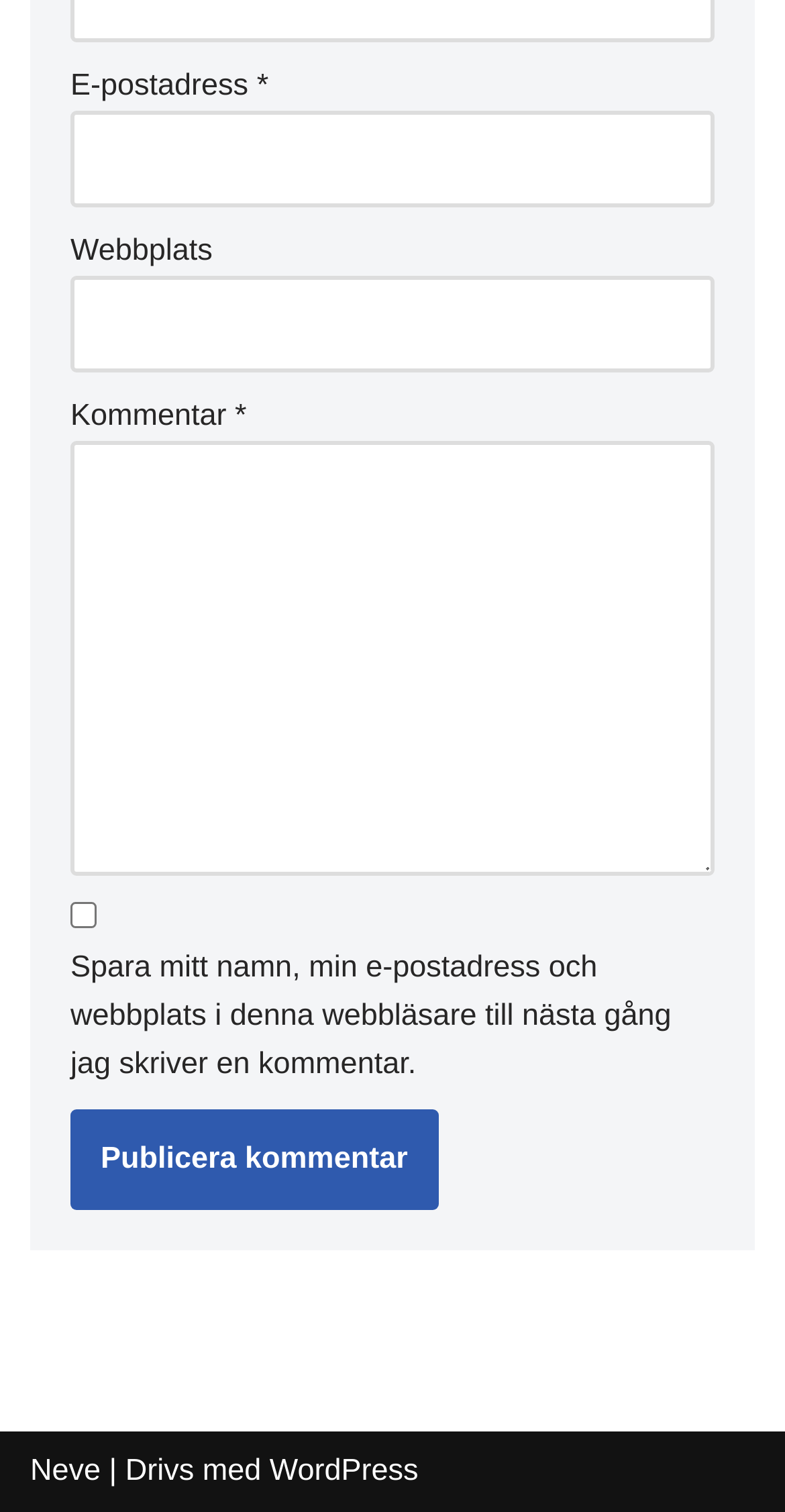Determine the bounding box coordinates of the UI element that matches the following description: "Neve". The coordinates should be four float numbers between 0 and 1 in the format [left, top, right, bottom].

[0.038, 0.961, 0.128, 0.983]